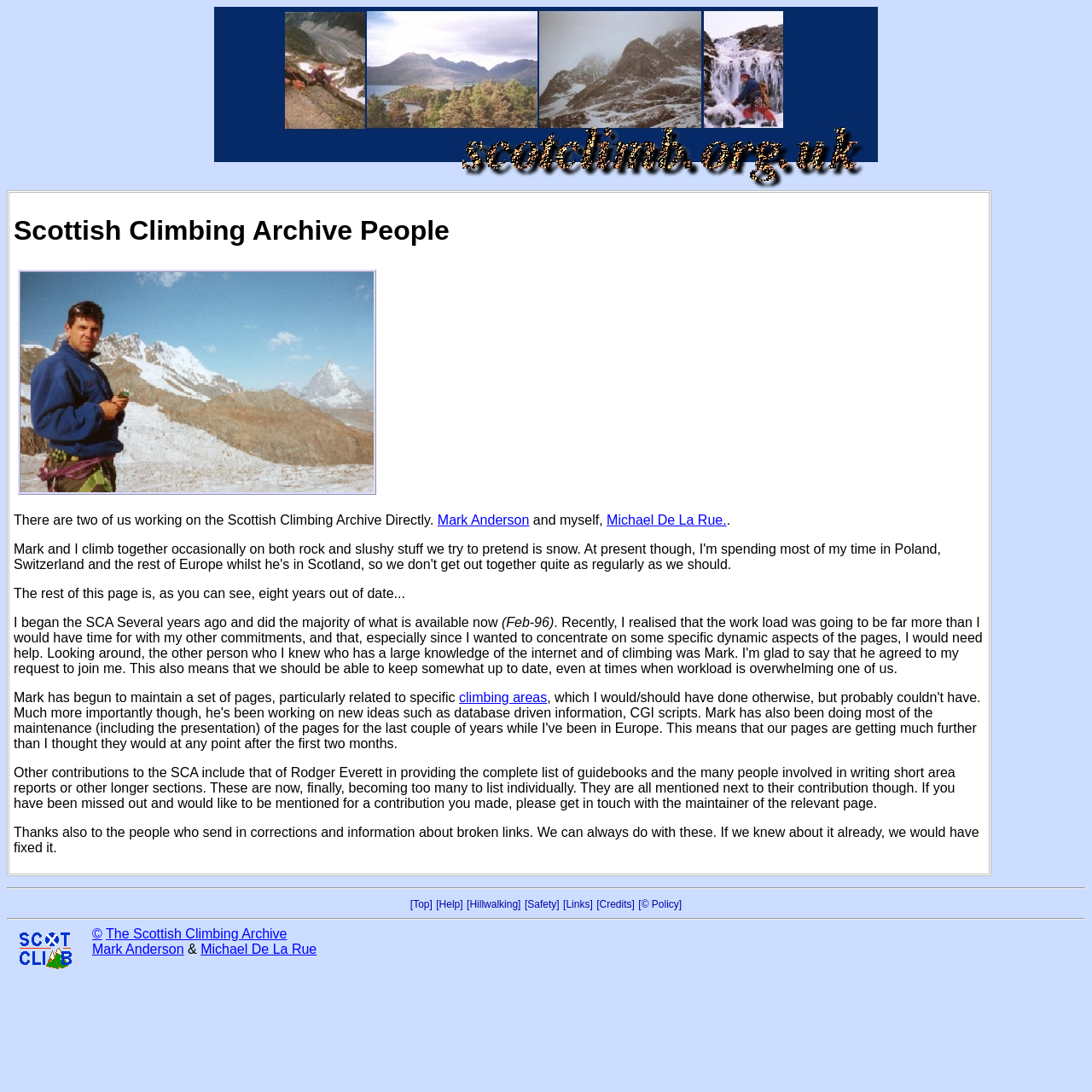Point out the bounding box coordinates of the section to click in order to follow this instruction: "Visit the Hillwalking page".

[0.427, 0.823, 0.477, 0.833]